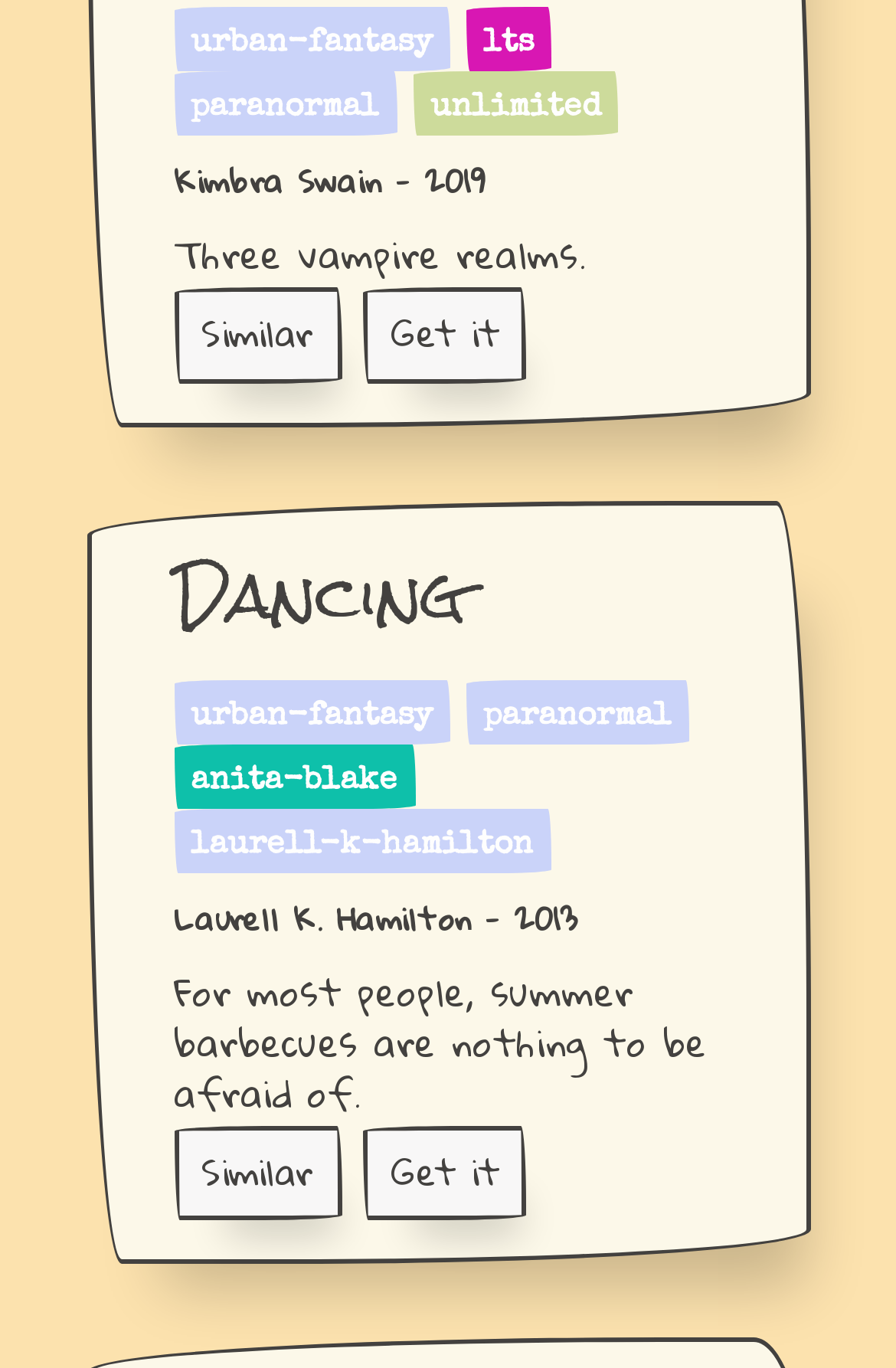Please find and report the bounding box coordinates of the element to click in order to perform the following action: "Get the Anita Blake book". The coordinates should be expressed as four float numbers between 0 and 1, in the format [left, top, right, bottom].

[0.213, 0.559, 0.444, 0.582]